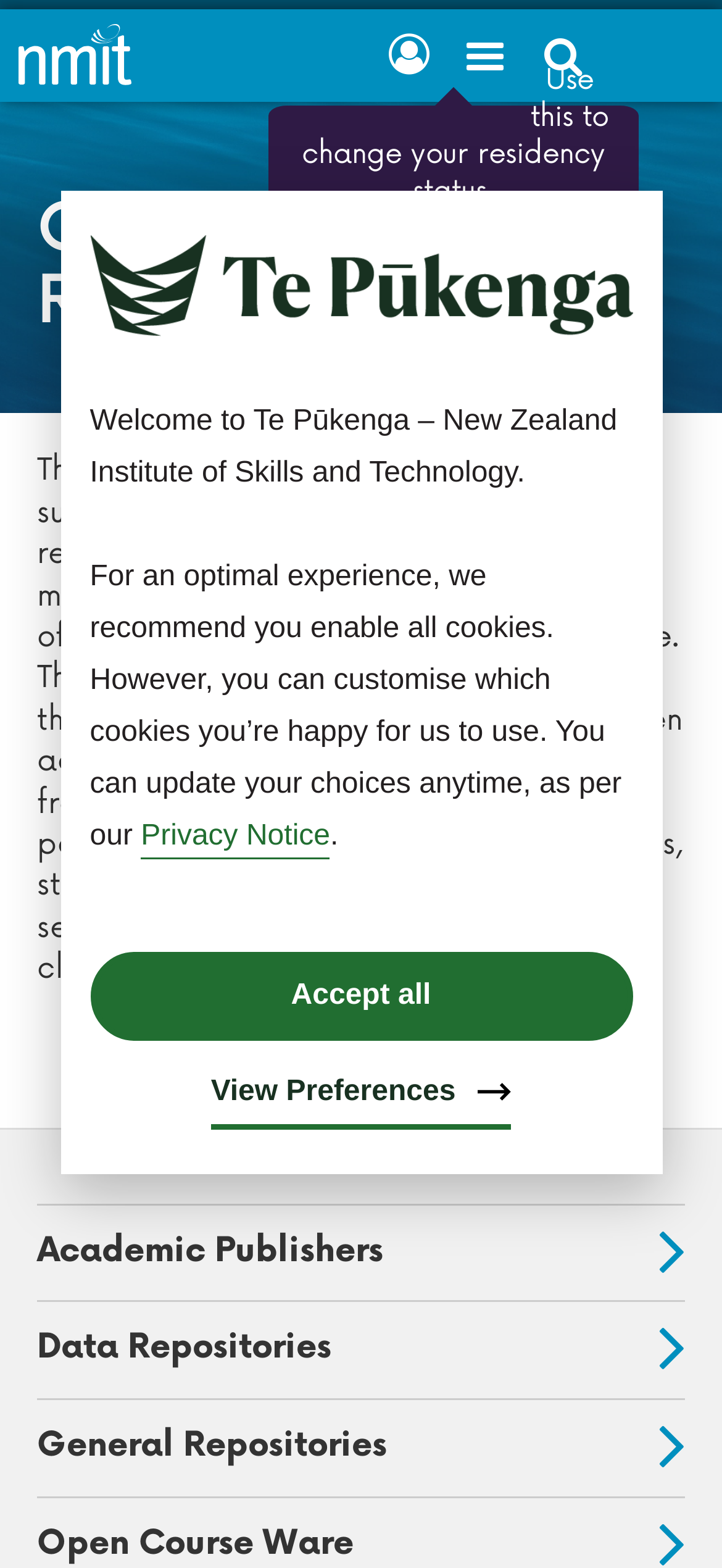Identify the main heading from the webpage and provide its text content.

Open Access Resources